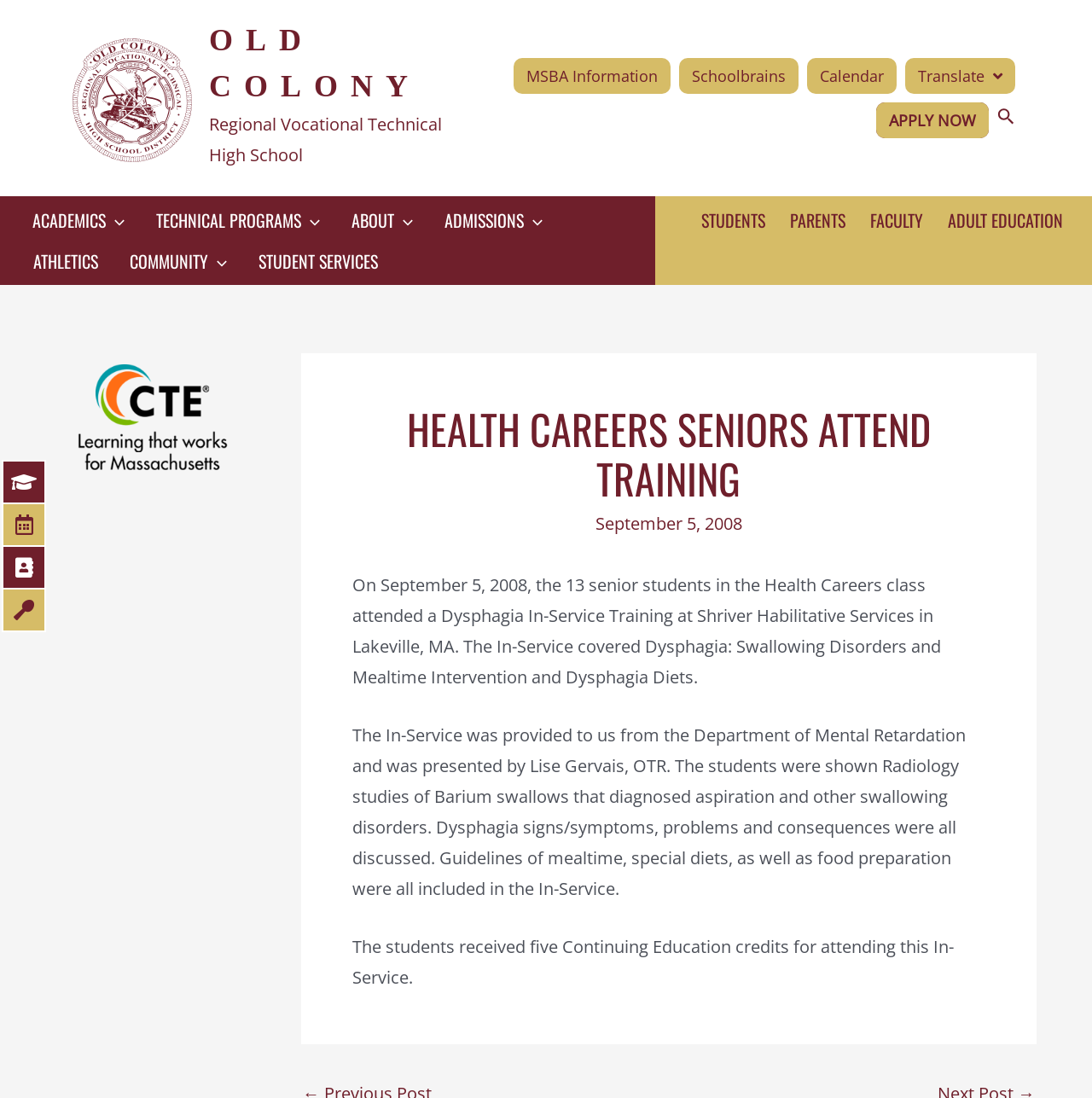Refer to the image and provide an in-depth answer to the question: 
What is the name of the high school?

The name of the high school can be found in the heading 'OLD COLONY' at the top of the webpage, which is part of the school's logo.